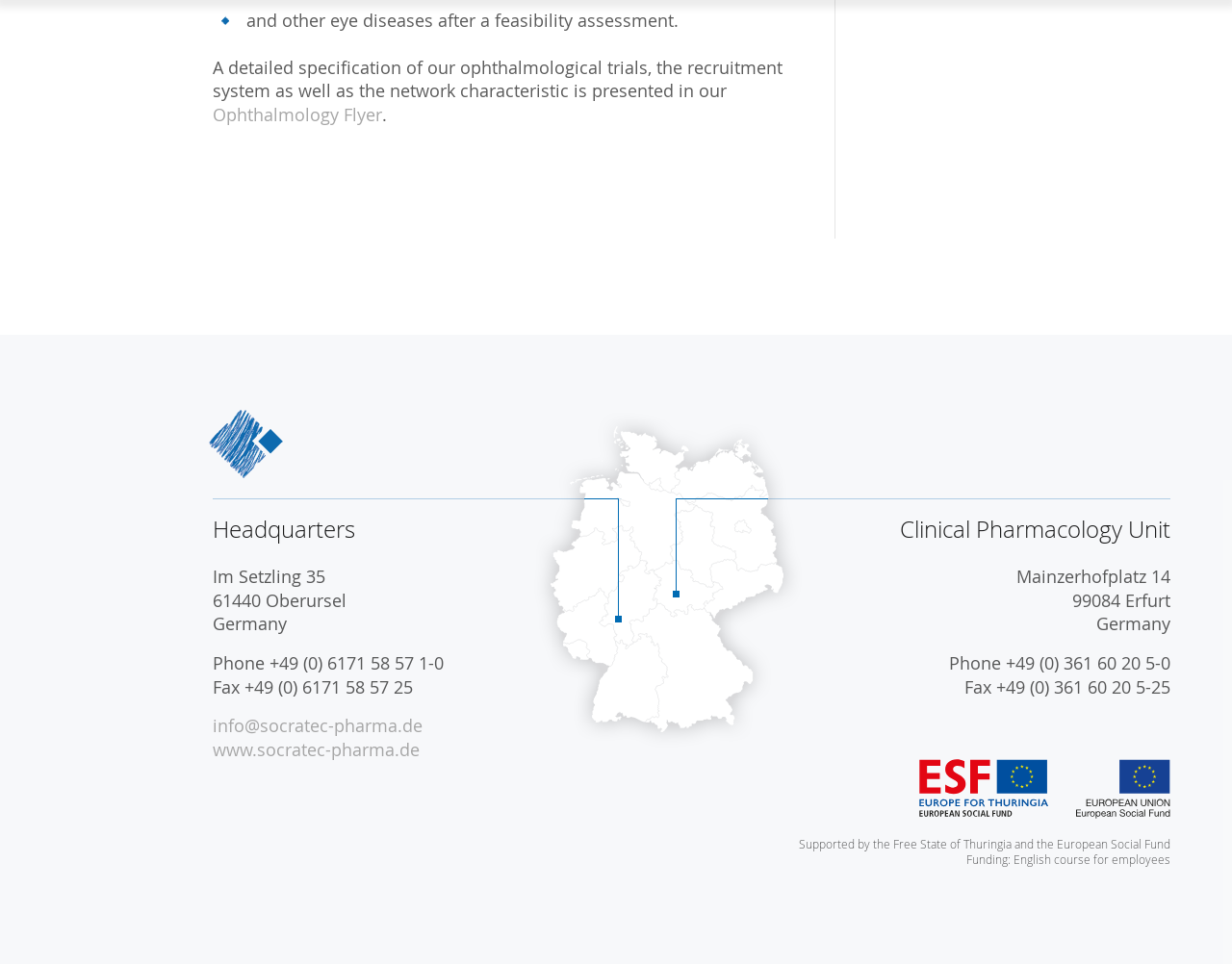Consider the image and give a detailed and elaborate answer to the question: 
What is the phone number of the Clinical Pharmacology Unit?

The phone number of the Clinical Pharmacology Unit can be found in the static text element, which is 'Phone +49 (0) 361 60 20 5-0'.